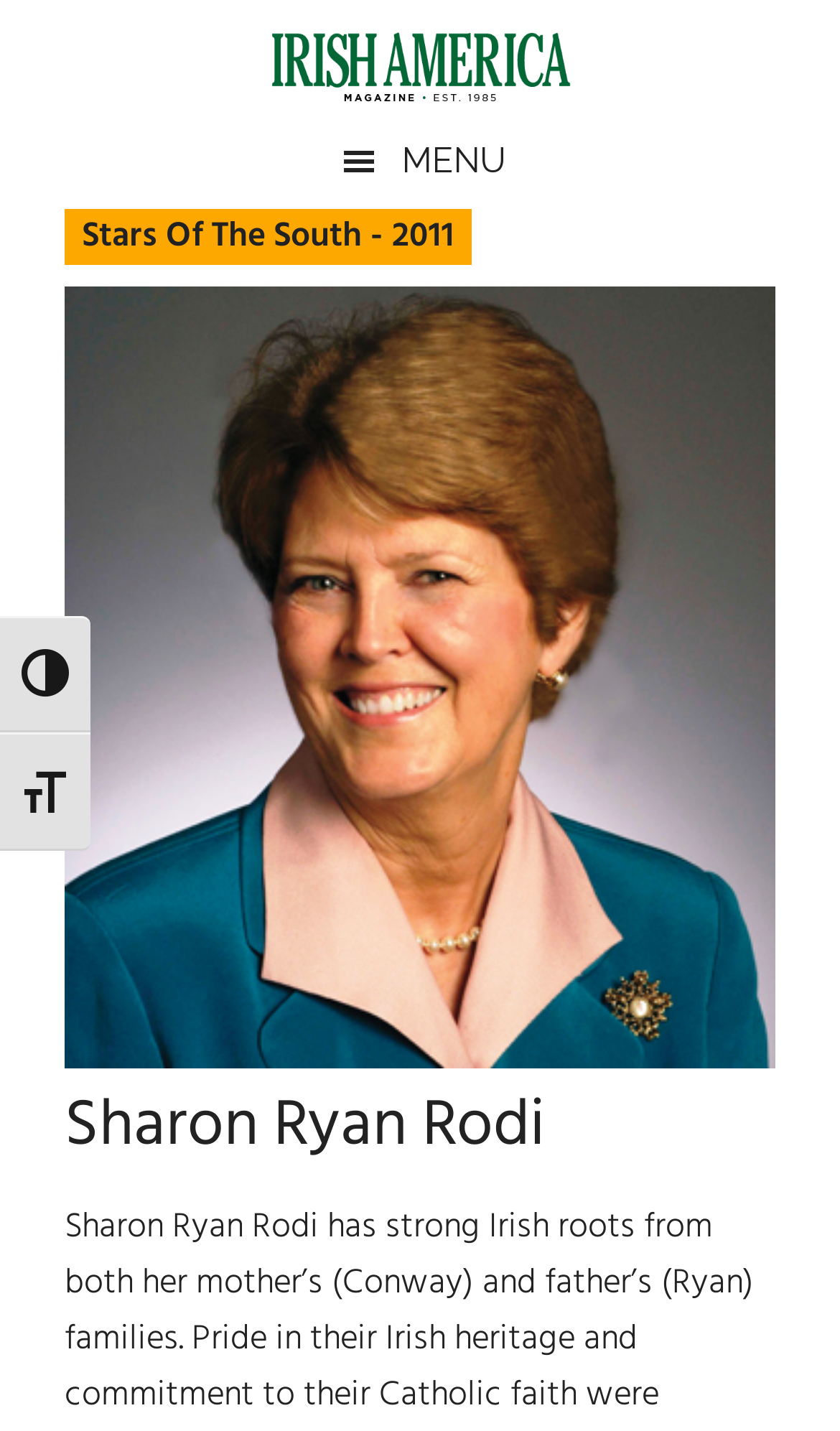Locate the bounding box of the UI element with the following description: "Menu".

[0.0, 0.095, 1.0, 0.131]